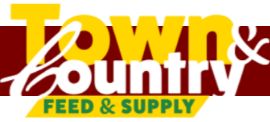What is the color of the words 'Town' and 'Country'?
Please give a detailed answer to the question using the information shown in the image.

The caption describes the words 'Town' and 'Country' as being styled in an eye-catching yellow and white color scheme, which makes them stand out in the logo.